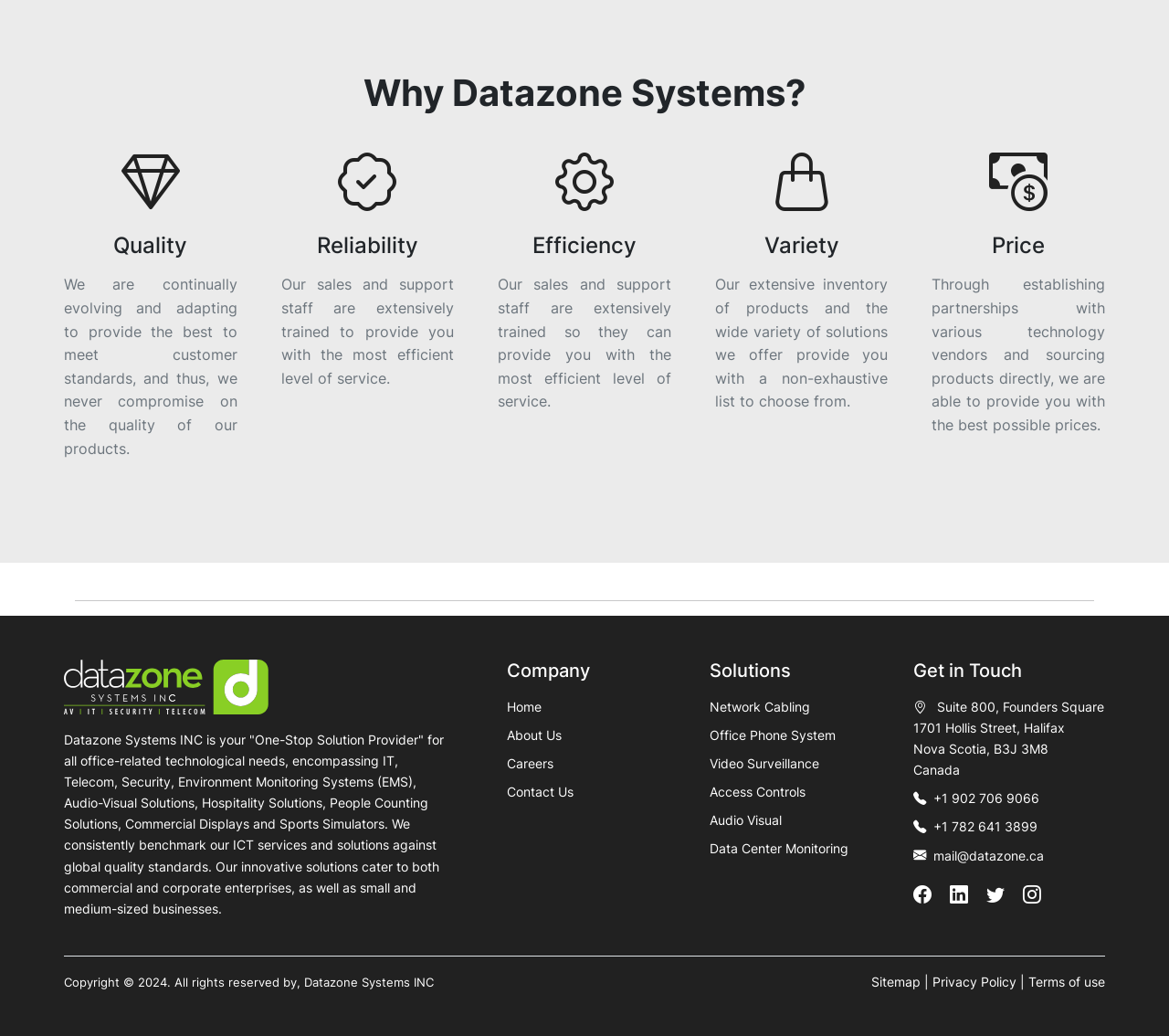Determine the bounding box for the UI element as described: "Data Center Monitoring". The coordinates should be represented as four float numbers between 0 and 1, formatted as [left, top, right, bottom].

[0.607, 0.812, 0.726, 0.827]